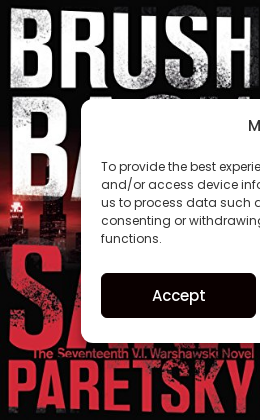What is the genre of the novel?
Using the image as a reference, deliver a detailed and thorough answer to the question.

The design of the cover evokes a sense of intrigue and tension, which is appropriate for a mystery story, indicating that the novel belongs to the mystery genre.